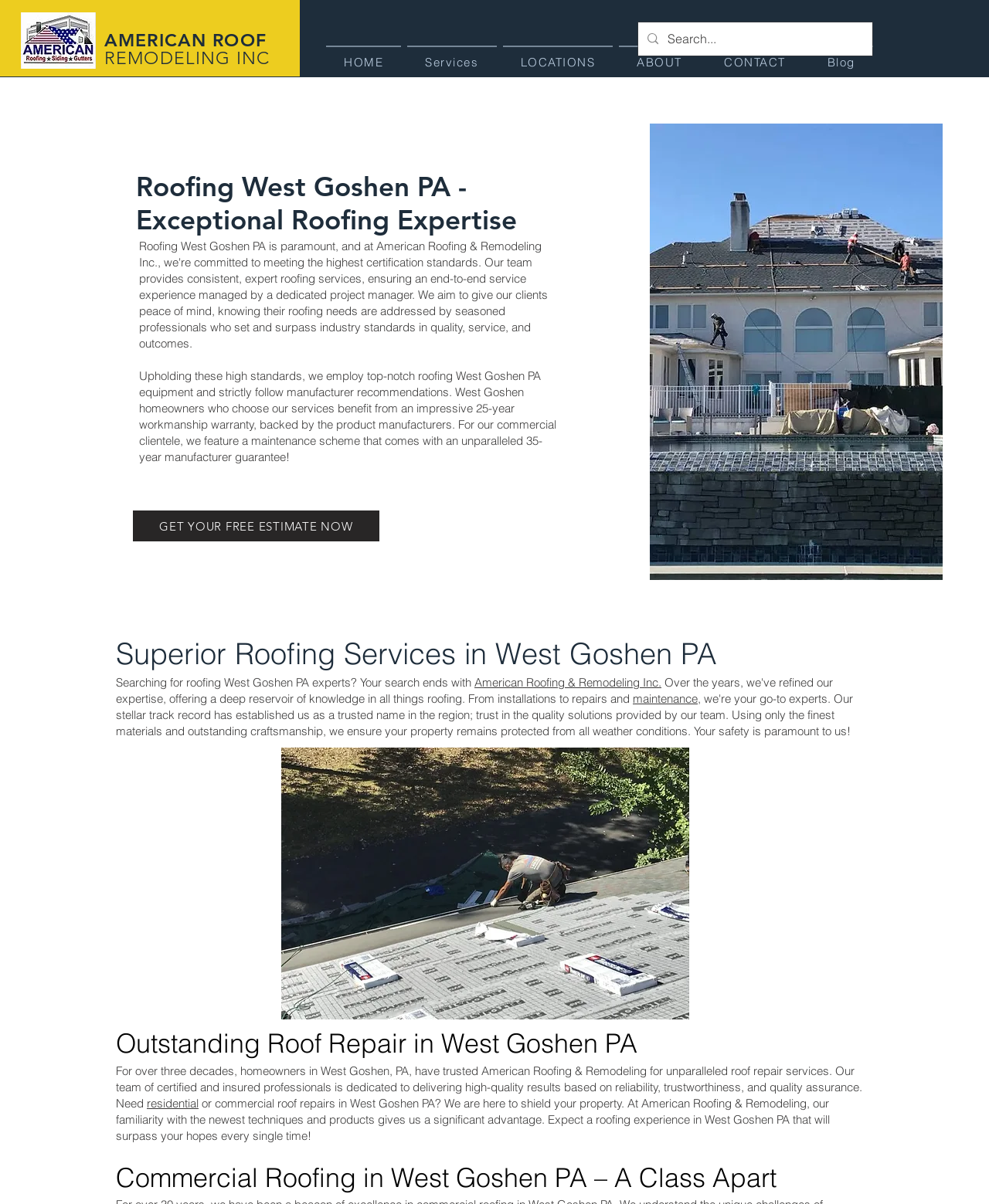What is the focus of the company's maintenance scheme?
Refer to the image and provide a detailed answer to the question.

I found the focus of the company's maintenance scheme by reading the text on the webpage. The text 'For our commercial clientele, we feature a maintenance scheme that comes with an unparalleled 35-year manufacturer guarantee!' suggests that the focus of the company's maintenance scheme is on commercial clients.